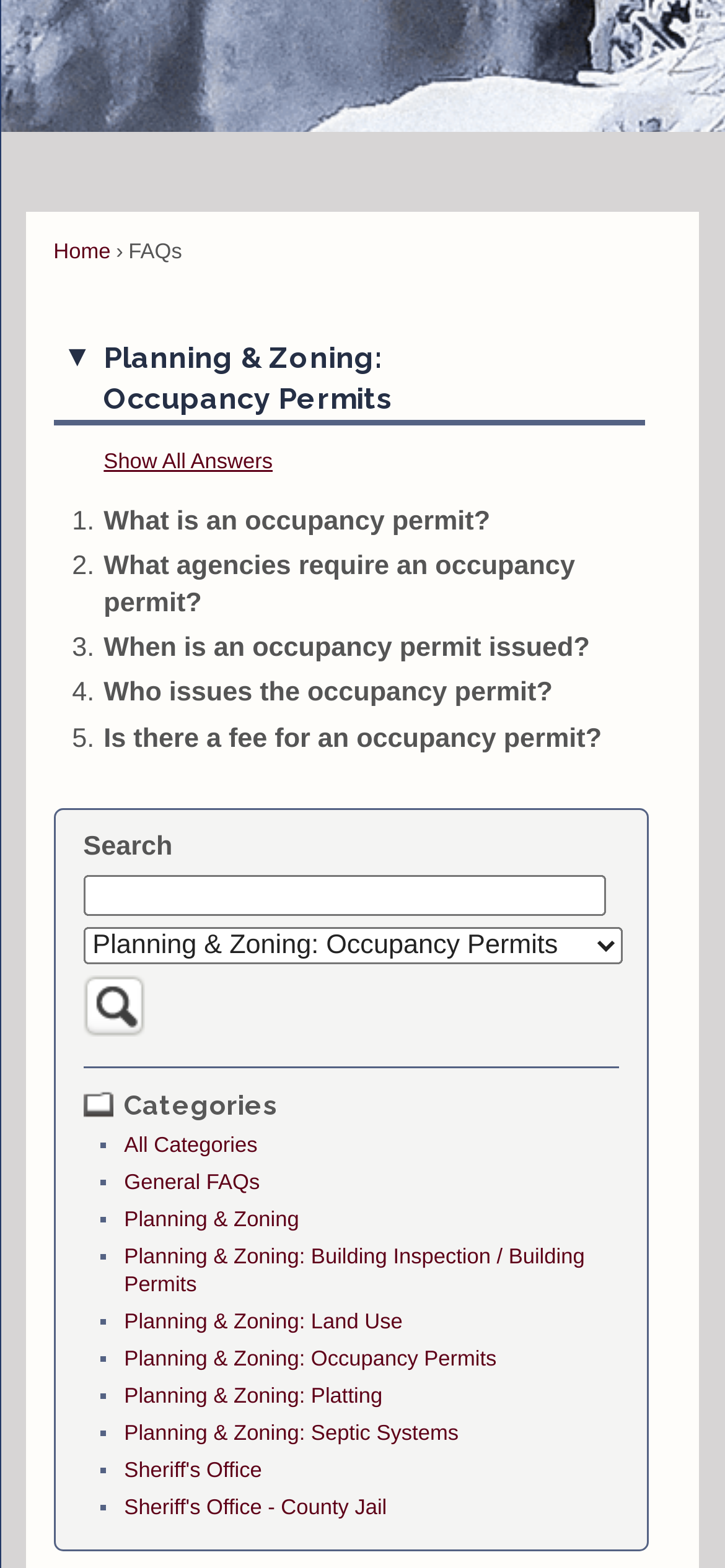Respond to the following question using a concise word or phrase: 
What is the second FAQ under 'Planning & Zoning'?

Planning & Zoning: Building Inspection / Building Permits